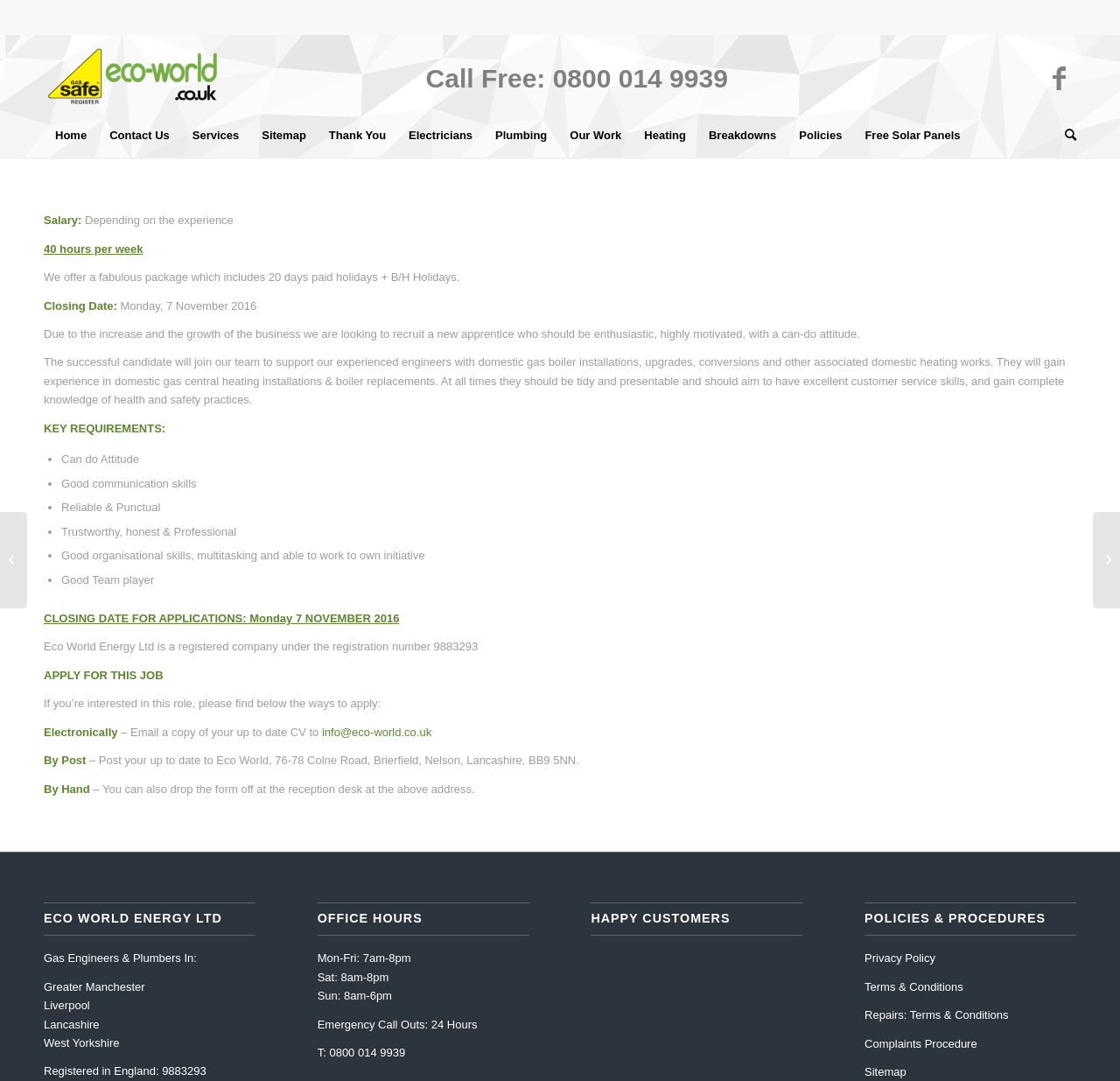Locate the bounding box coordinates of the item that should be clicked to fulfill the instruction: "Apply for the job".

[0.039, 0.619, 0.146, 0.631]